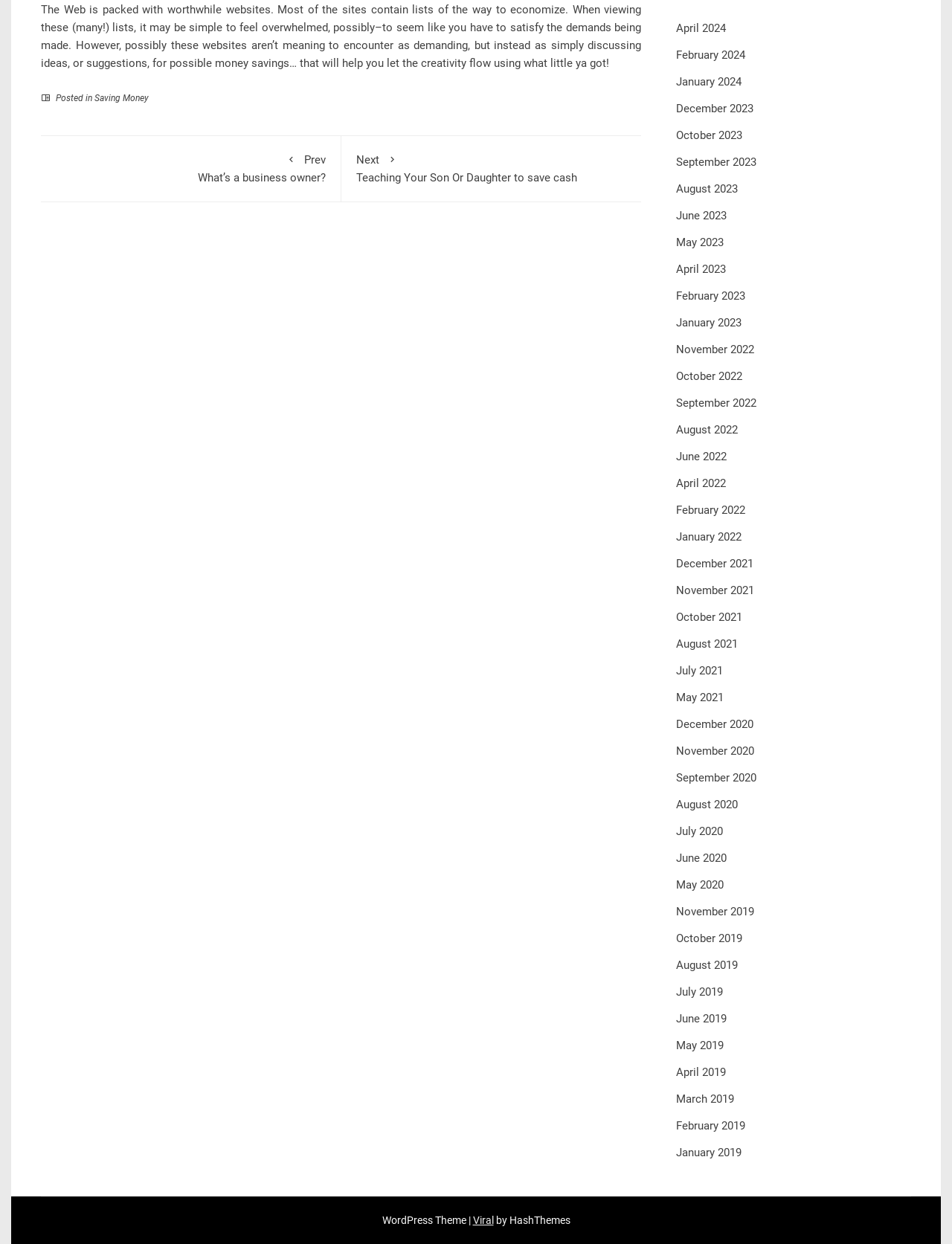Determine the bounding box coordinates of the element that should be clicked to execute the following command: "View the next article".

[0.374, 0.121, 0.658, 0.148]